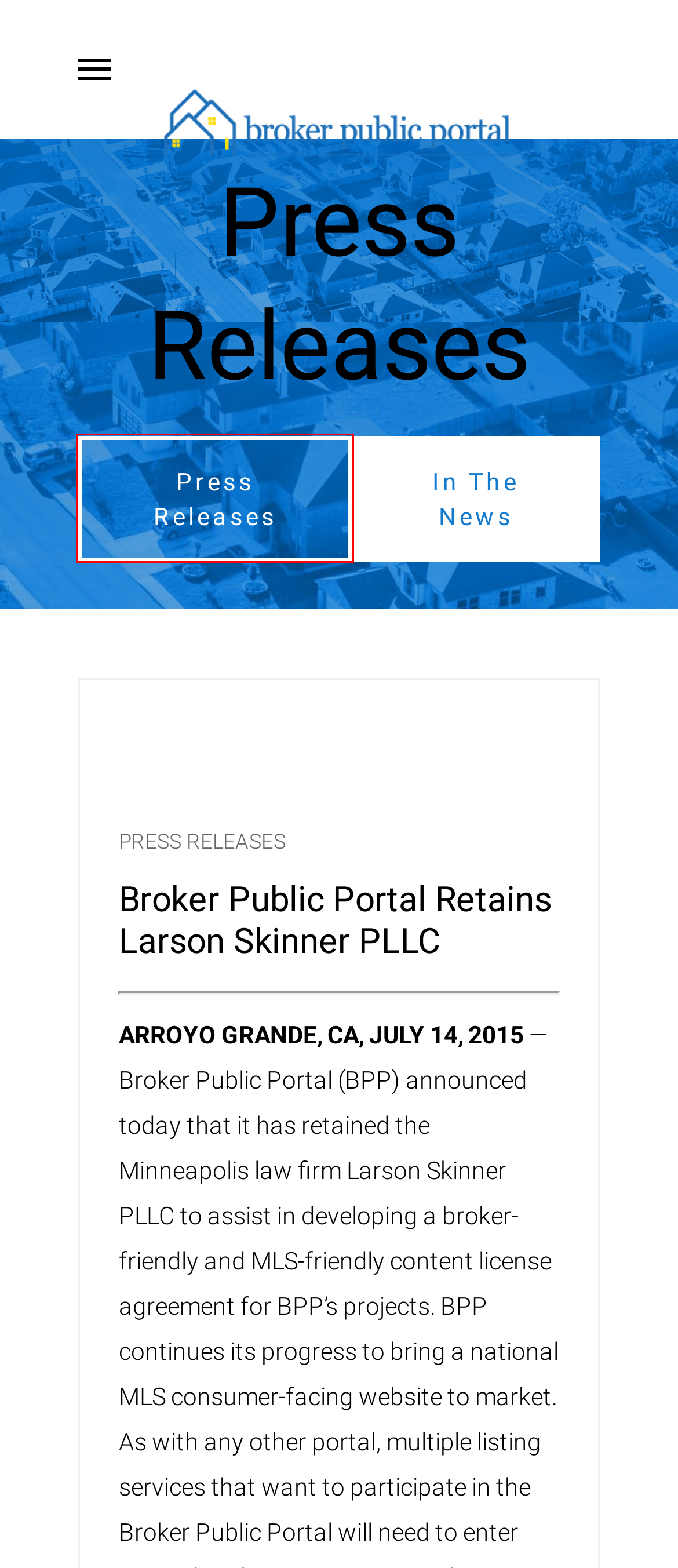Given a screenshot of a webpage with a red bounding box, please pick the webpage description that best fits the new webpage after clicking the element inside the bounding box. Here are the candidates:
A. Departing Trulia Executive Joins Broker Public Portal Board - Broker Public Portal
B. BPP Leadership - Broker Public Portal
C. July 2015 - Broker Public Portal
D. MEDIA CENTER - Broker Public Portal
E. PRIVACY POLICY - Broker Public Portal
F. HOME - Broker Public Portal
G. FAIR DISPLAY GUIDELINES - Broker Public Portal
H. Press Releases Archives - Broker Public Portal

D